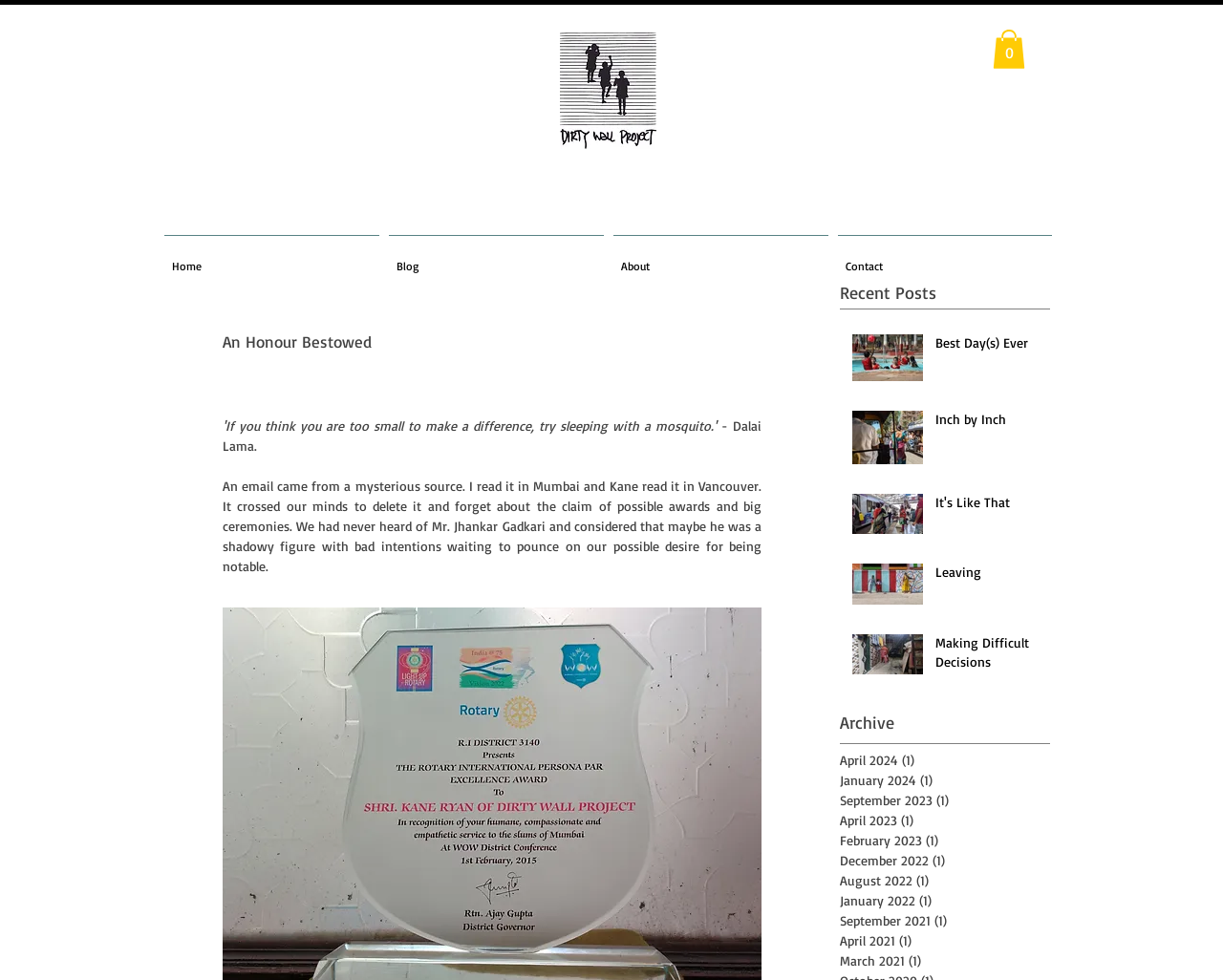Could you determine the bounding box coordinates of the clickable element to complete the instruction: "Read the 'Leaving' article"? Provide the coordinates as four float numbers between 0 and 1, i.e., [left, top, right, bottom].

[0.687, 0.563, 0.859, 0.63]